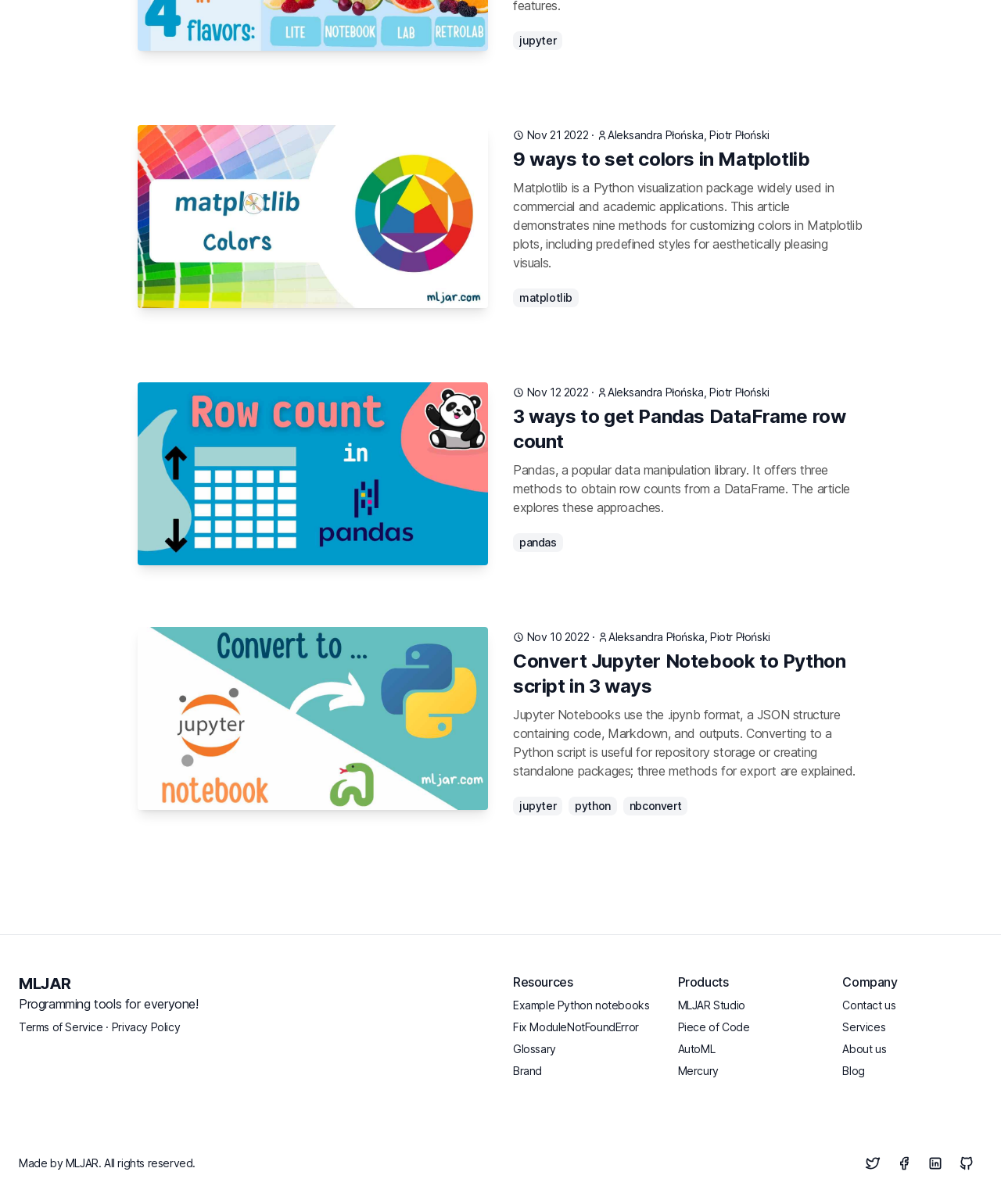Identify the bounding box of the HTML element described here: "Messenger Apk v433.0.0.32.117 ​Download 2024". Provide the coordinates as four float numbers between 0 and 1: [left, top, right, bottom].

None